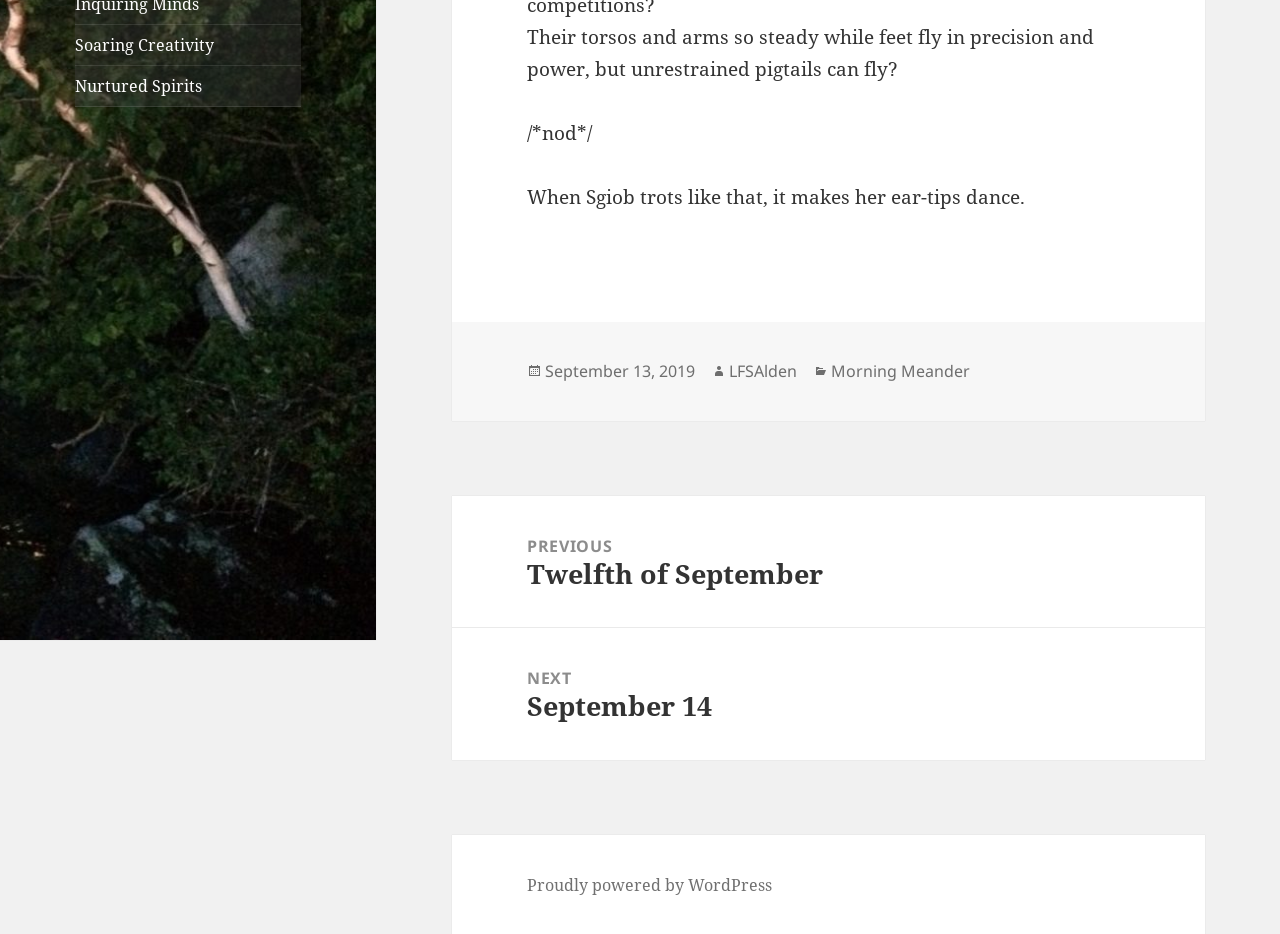Predict the bounding box coordinates of the UI element that matches this description: "Sponsors". The coordinates should be in the format [left, top, right, bottom] with each value between 0 and 1.

None